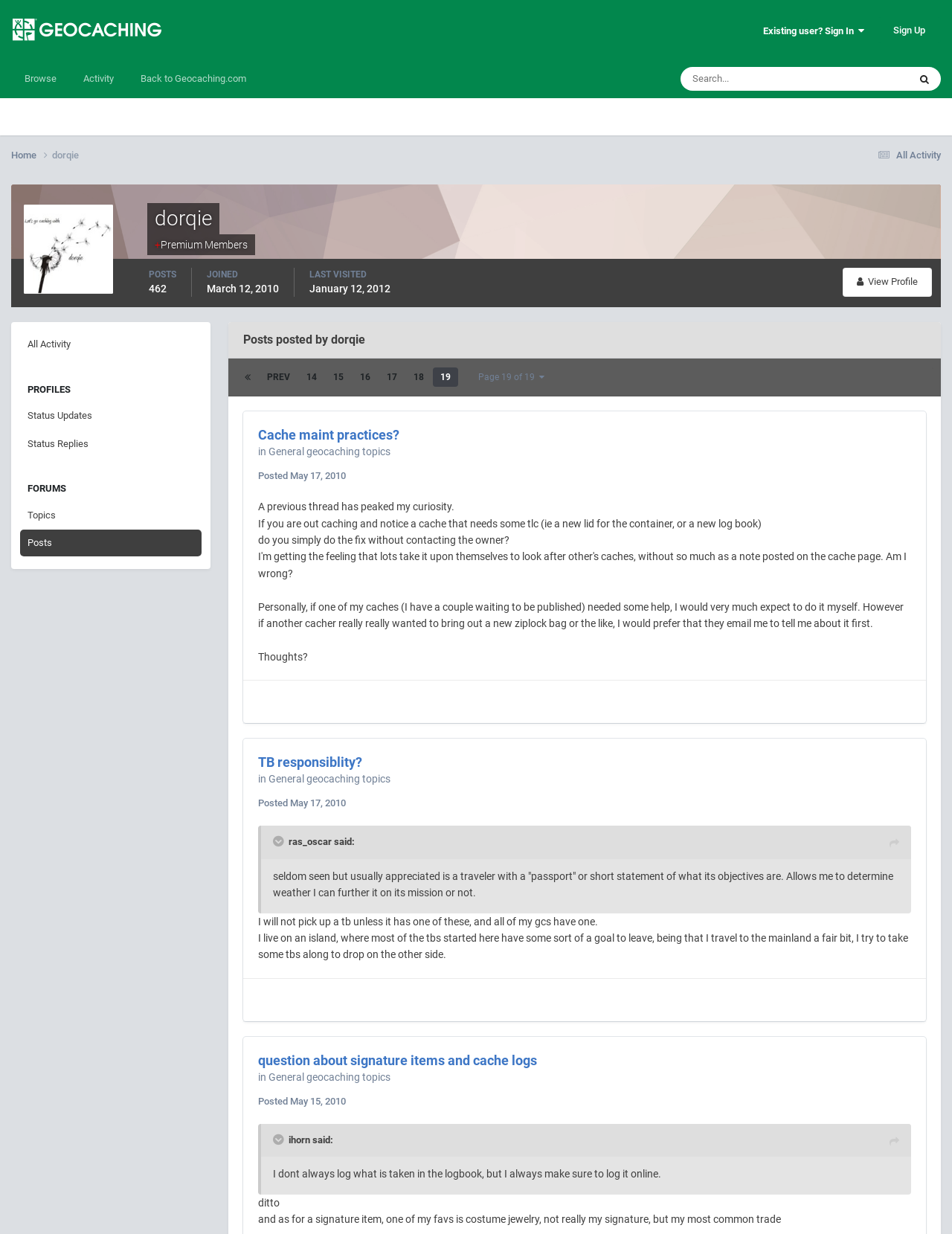Please determine the bounding box coordinates of the element's region to click in order to carry out the following instruction: "Search for topics". The coordinates should be four float numbers between 0 and 1, i.e., [left, top, right, bottom].

[0.715, 0.054, 0.858, 0.074]